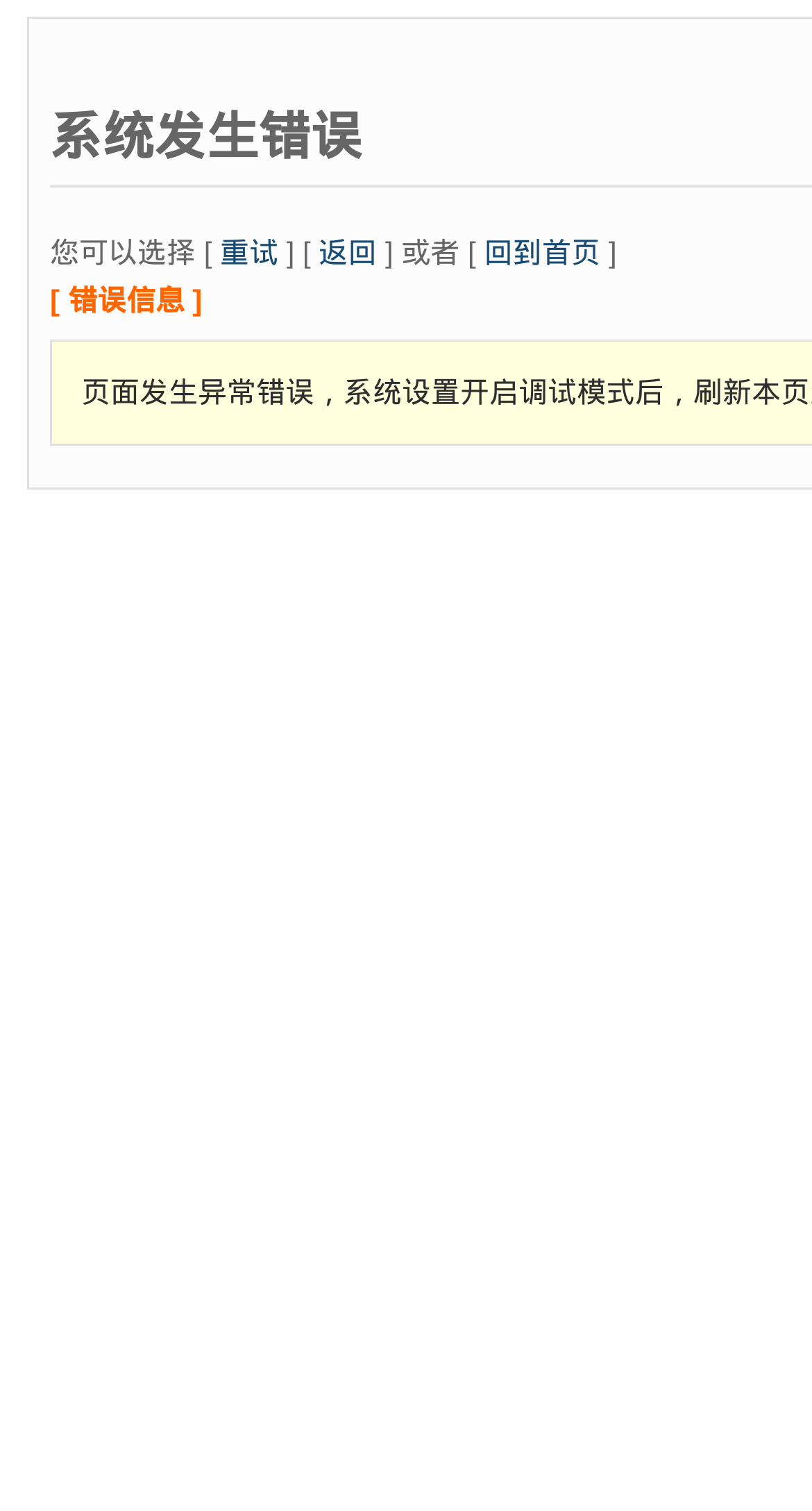What is the error message?
Please answer the question with as much detail and depth as you can.

The webpage displays an error message, which is indicated by the text '[ 错误信息 ]' (Error information). This message suggests that an error has occurred, and the user needs to take action to resolve it.